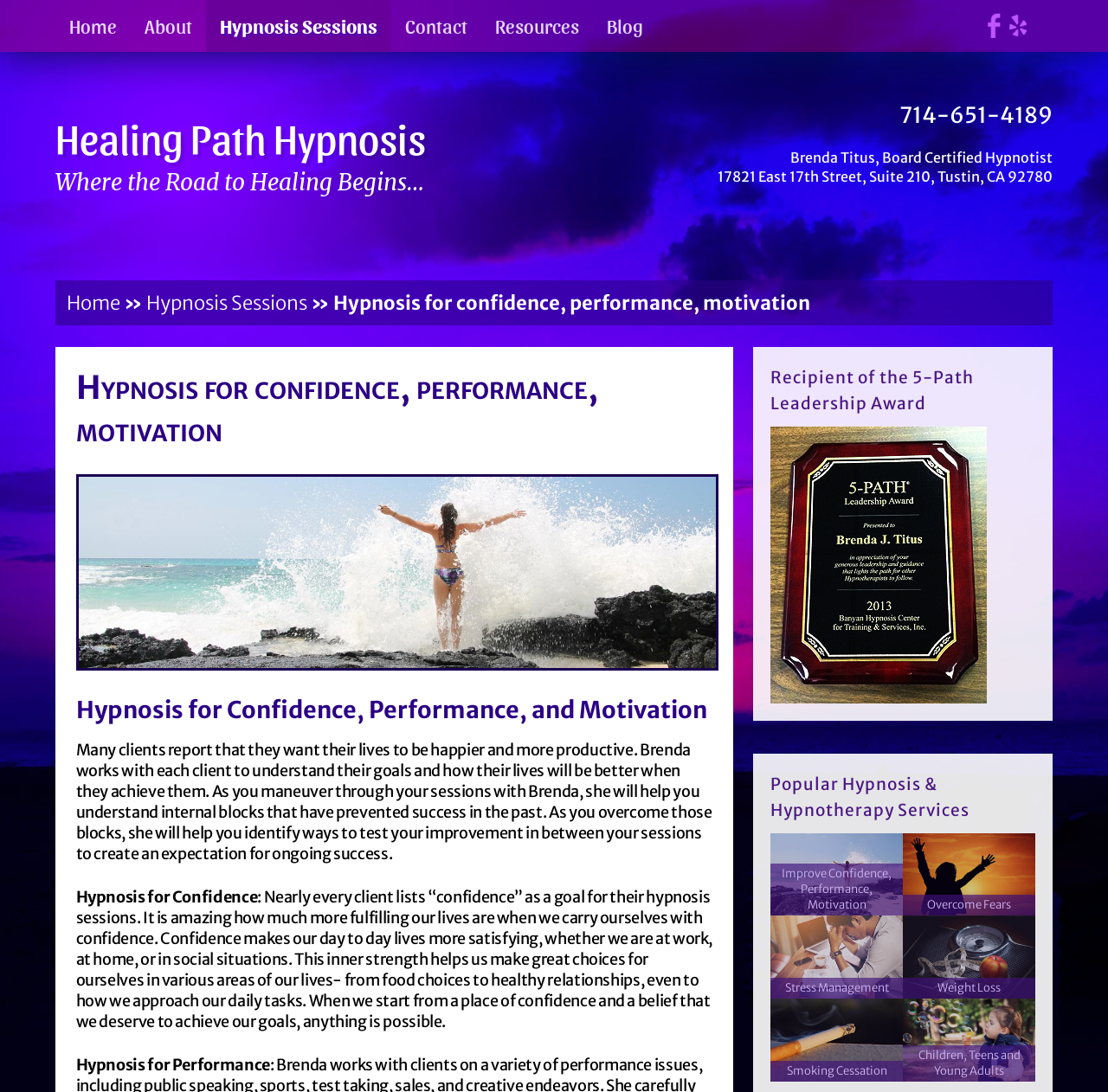What is the address of the hypnotist's office?
We need a detailed and exhaustive answer to the question. Please elaborate.

I found the answer by looking at the StaticText element with the text '17821 East 17th Street, Suite 210, Tustin, CA 92780' at coordinates [0.648, 0.154, 0.95, 0.17]. This text is likely to be the address of the hypnotist's office.